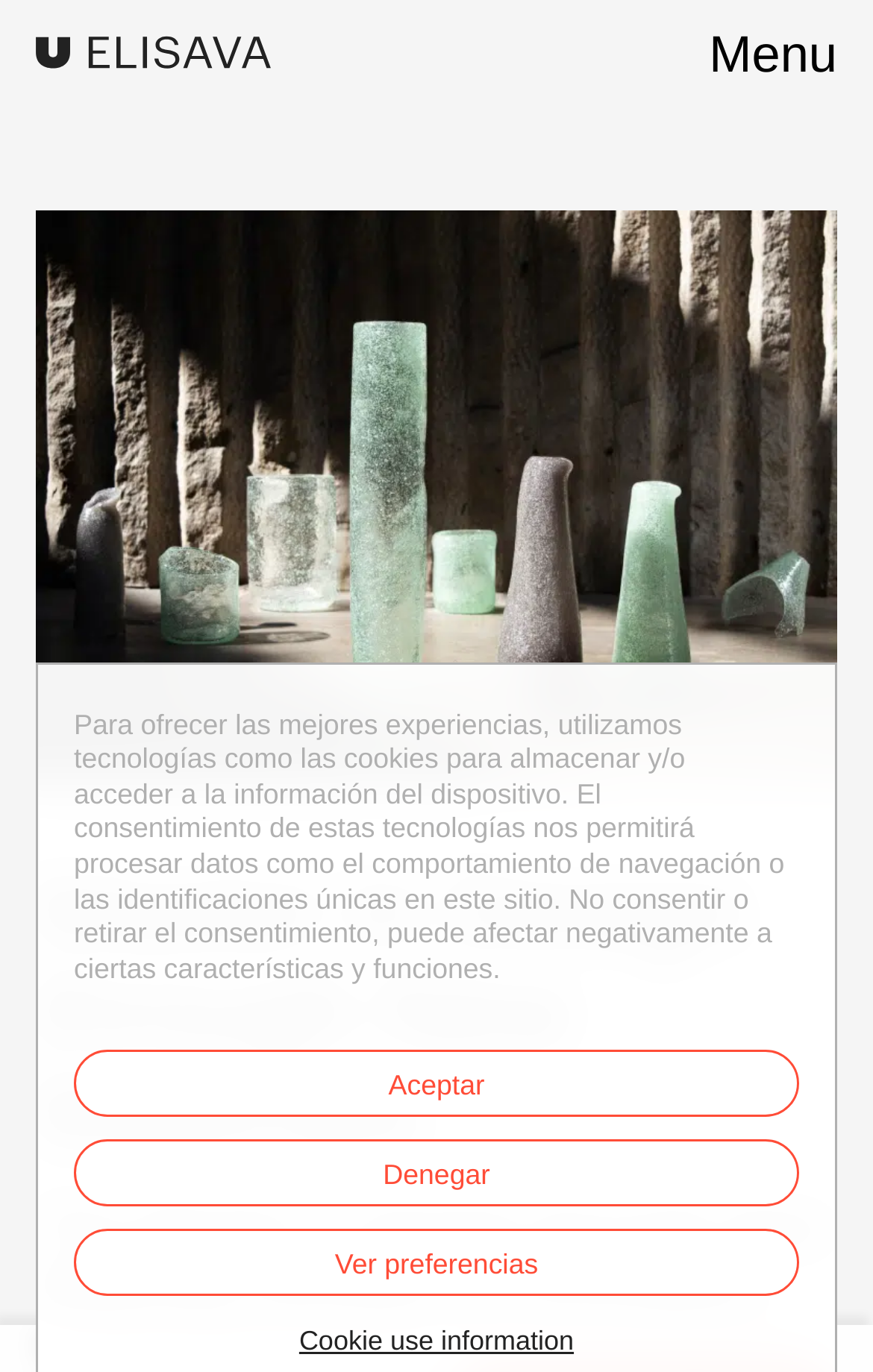Please find the bounding box coordinates of the clickable region needed to complete the following instruction: "Search for something". The bounding box coordinates must consist of four float numbers between 0 and 1, i.e., [left, top, right, bottom].

[0.041, 0.026, 0.959, 0.348]